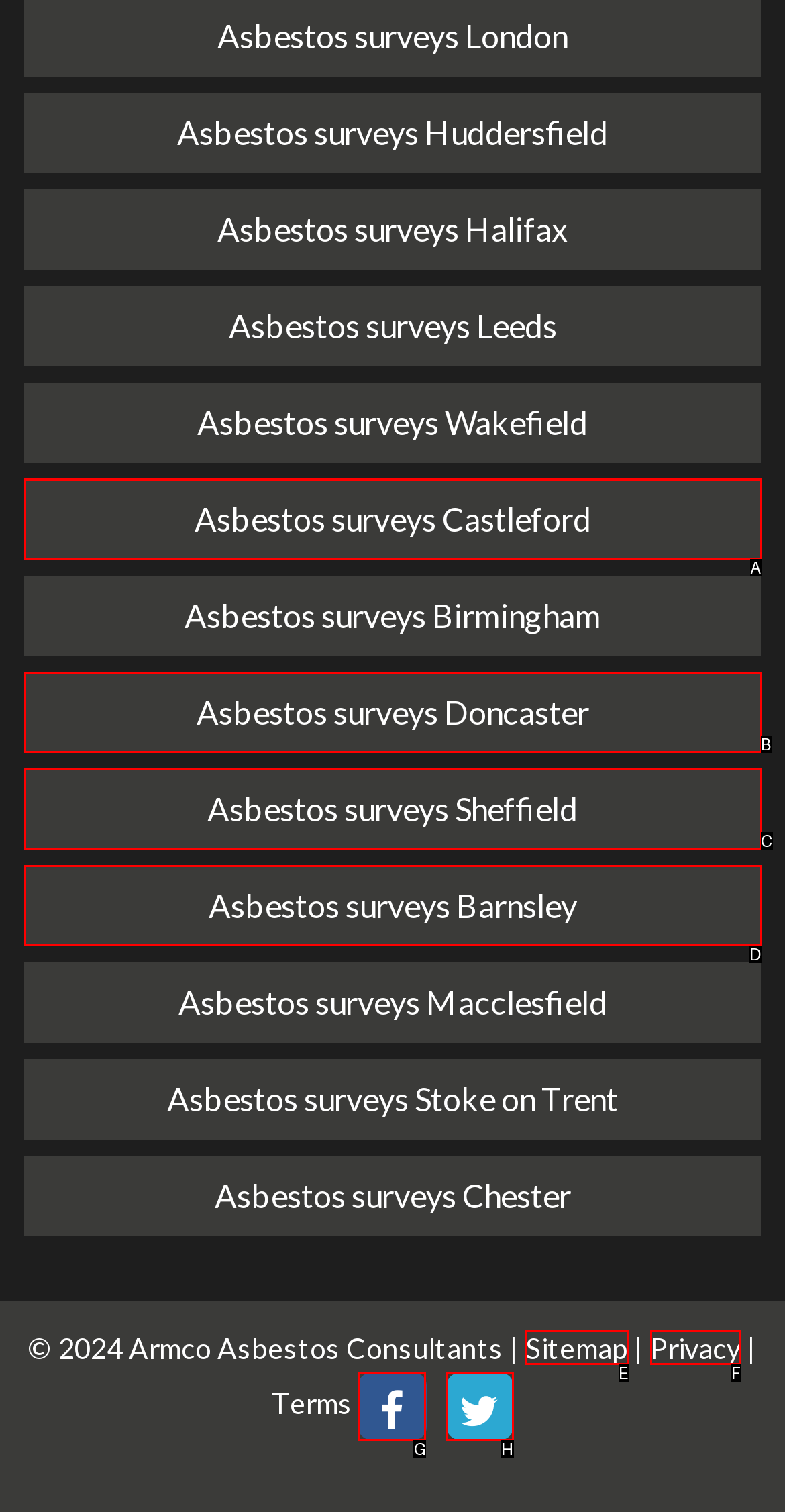From the given choices, determine which HTML element matches the description: Asbestos surveys Barnsley. Reply with the appropriate letter.

D